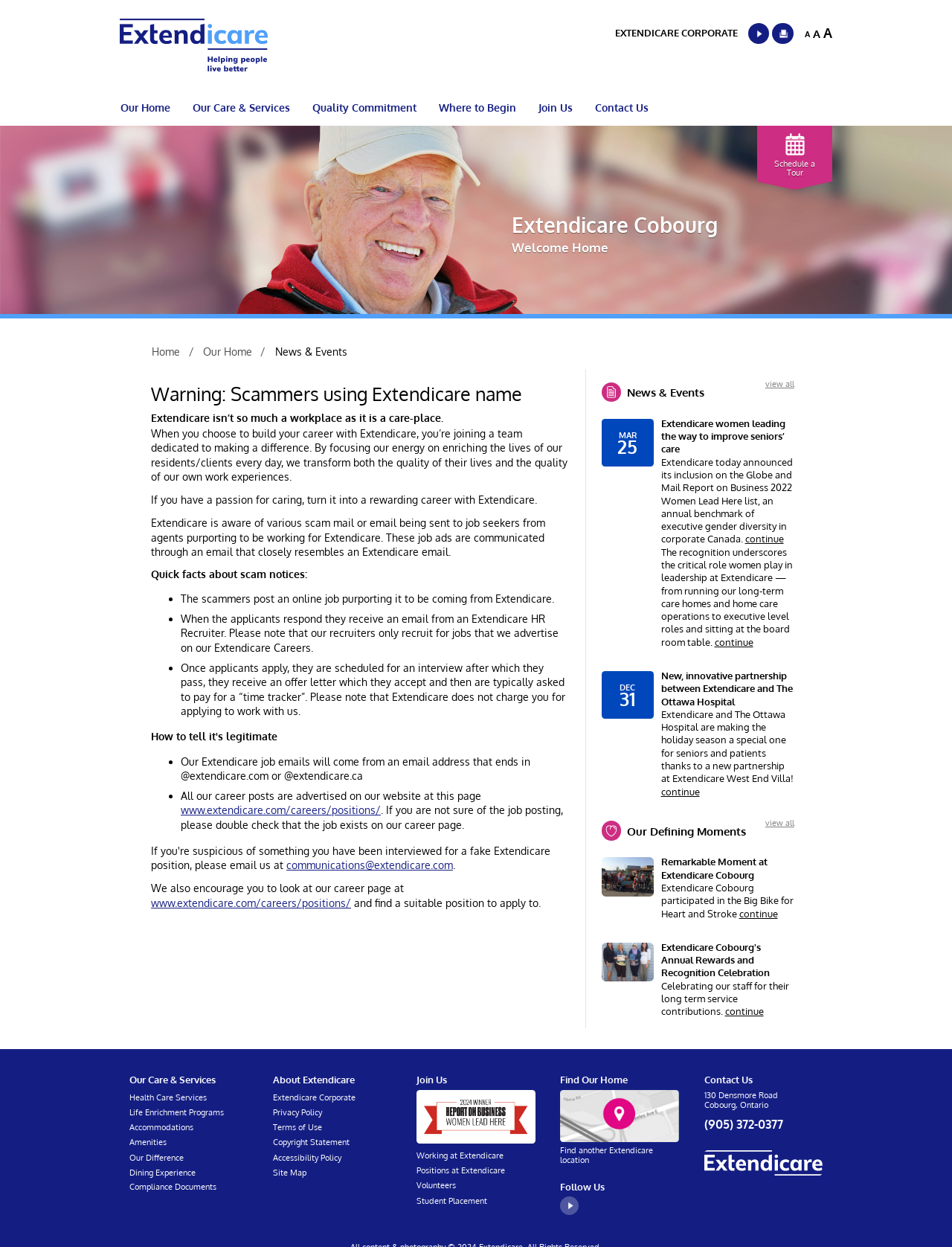Determine the bounding box coordinates for the clickable element required to fulfill the instruction: "Log in or sign up". Provide the coordinates as four float numbers between 0 and 1, i.e., [left, top, right, bottom].

None